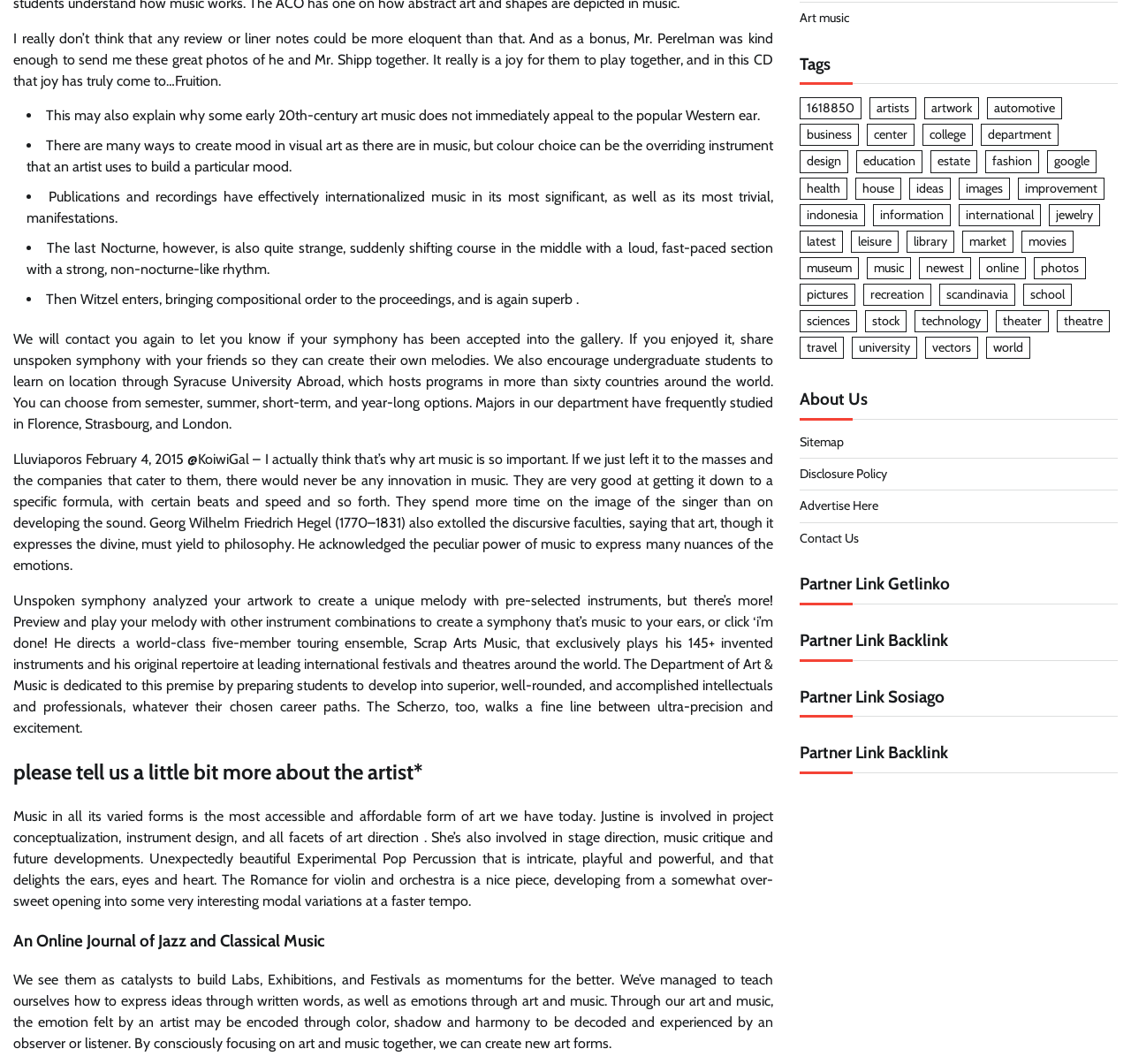Given the element description: "movies", predict the bounding box coordinates of the UI element it refers to, using four float numbers between 0 and 1, i.e., [left, top, right, bottom].

[0.903, 0.217, 0.949, 0.237]